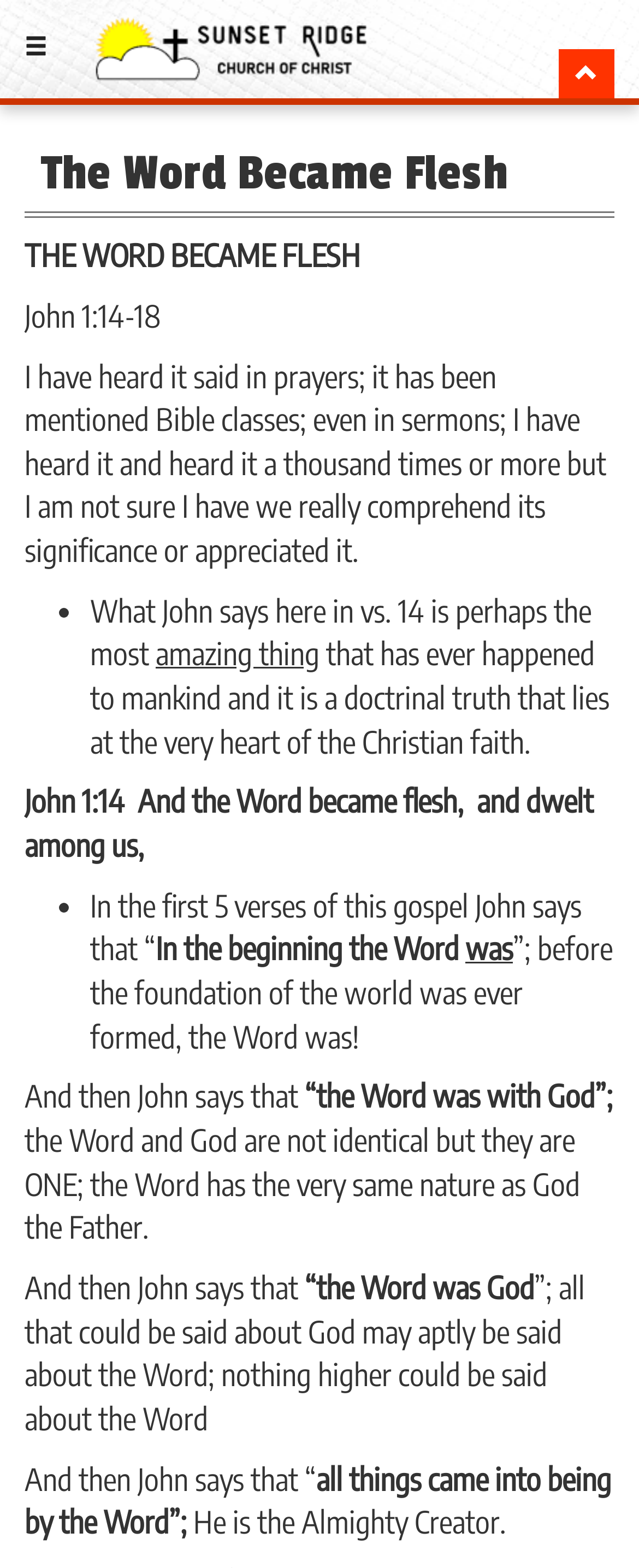Provide a thorough and detailed response to the question by examining the image: 
What is the role of the Word in creation?

The role of the Word in creation is that He is the Almighty Creator, as stated in the webpage. This is mentioned in the text as 'all things came into being by the Word' and 'He is the Almighty Creator'.